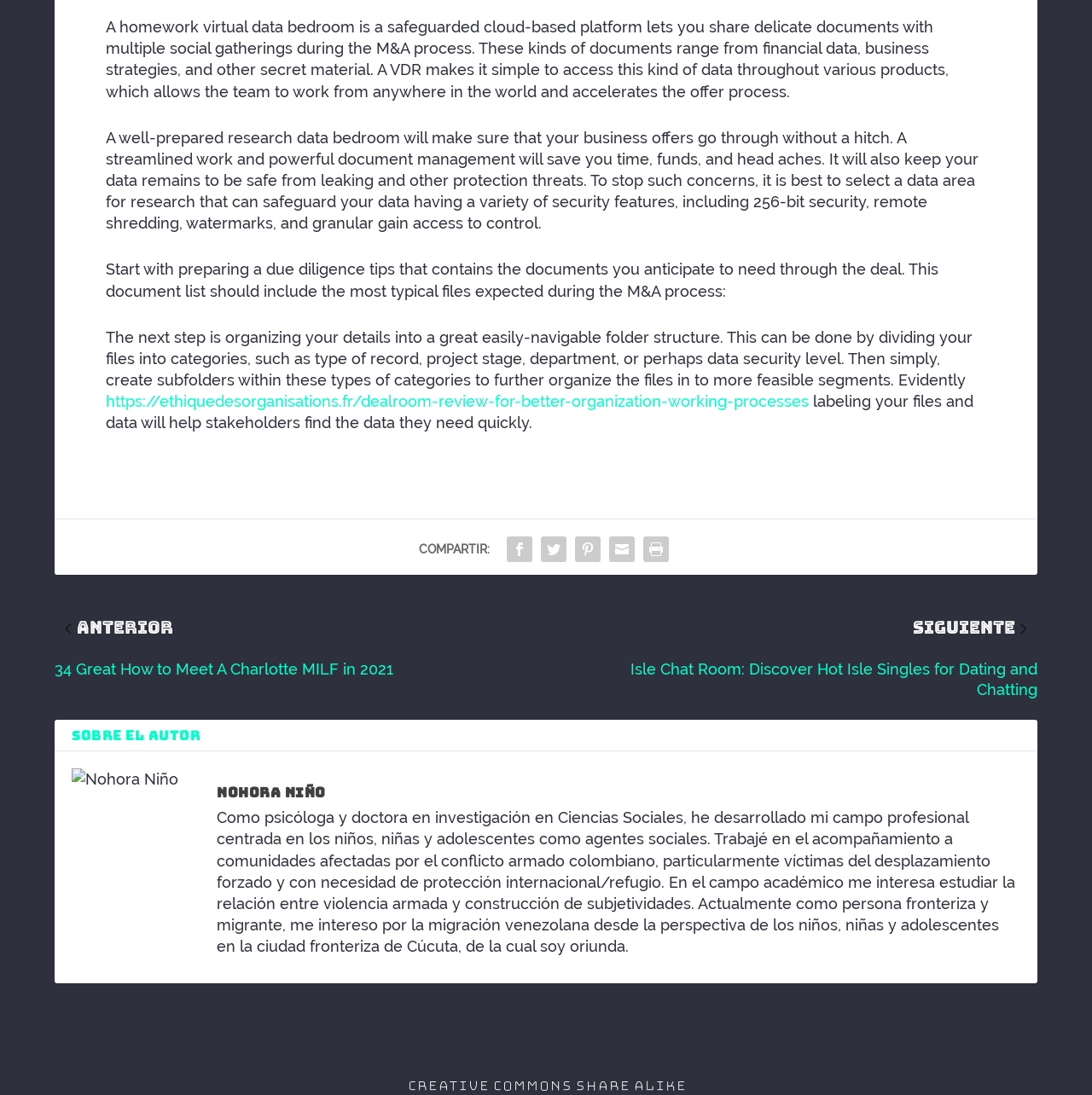Using the element description provided, determine the bounding box coordinates in the format (top-left x, top-left y, bottom-right x, bottom-right y). Ensure that all values are floating point numbers between 0 and 1. Element description: https://ethiquedesorganisations.fr/dealroom-review-for-better-organization-working-processes

[0.097, 0.359, 0.741, 0.375]